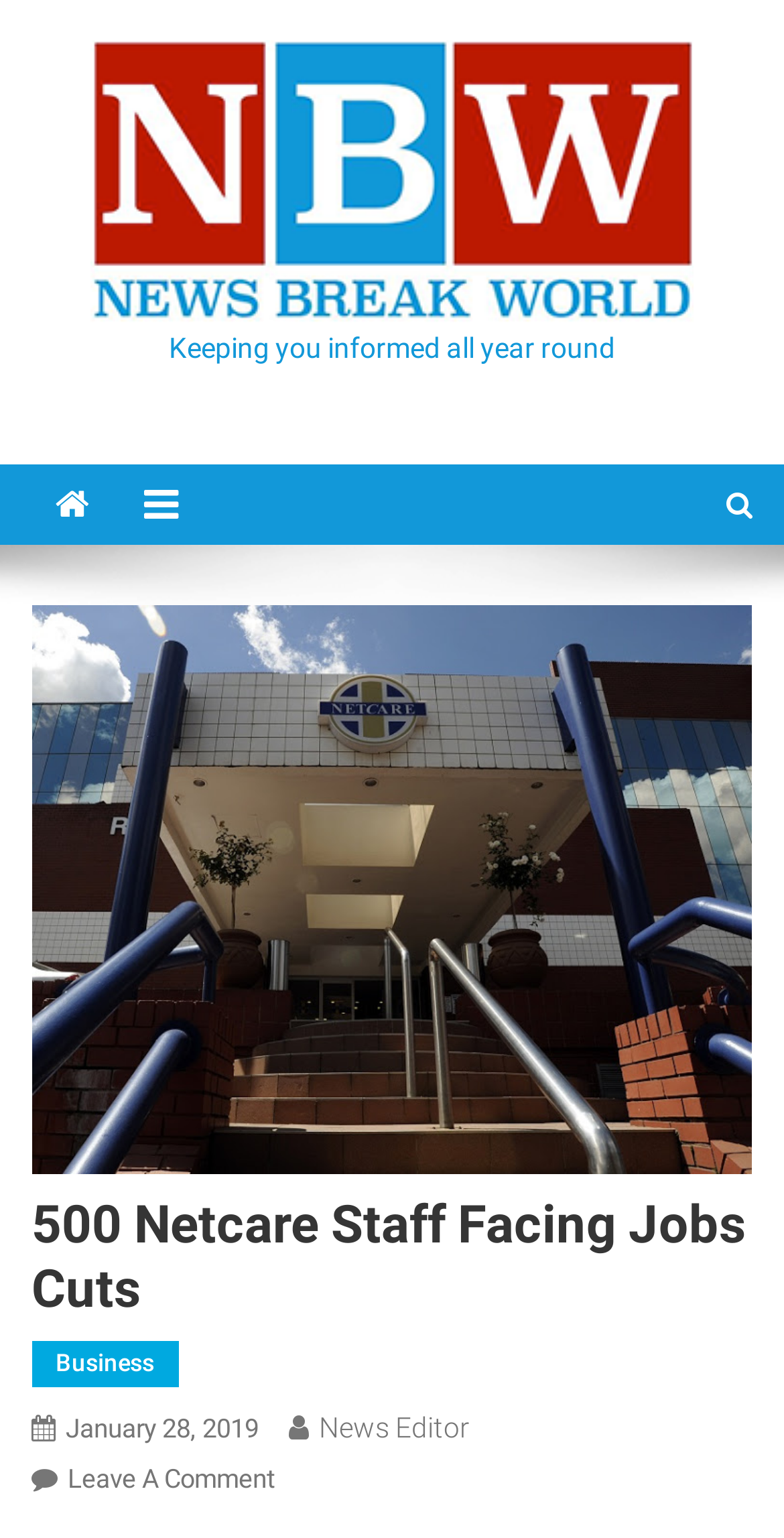Give an in-depth explanation of the webpage layout and content.

The webpage appears to be a news article page. At the top, there is a link spanning most of the width of the page. Below this link, there is a static text element that reads "Keeping you informed all year round". 

To the left of this text, there are two links, one with a font awesome icon '\uf015' and another with a font awesome icon '\uf0c9'. On the opposite side of the page, there is another link with a font awesome icon '\uf002'. 

The main content of the page is headed by a large heading that reads "500 Netcare Staff Facing Jobs Cuts". Below this heading, there are four links. The first link is labeled "Business", the second link displays the date "January 28, 2019", the third link is attributed to "News Editor", and the fourth link allows users to "Leave A Comment On 500 Netcare Staff Facing Jobs Cuts".